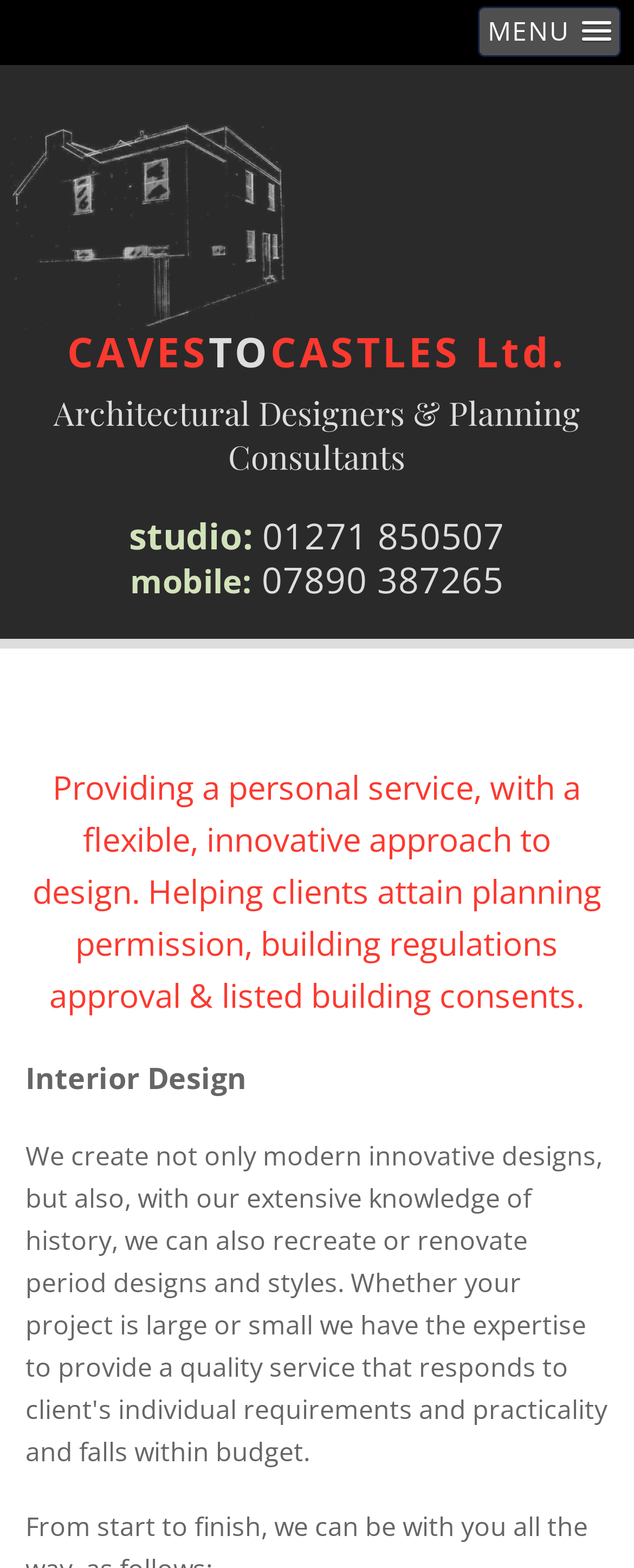What is the company name?
Respond with a short answer, either a single word or a phrase, based on the image.

CAVESTOCASTLES Ltd.